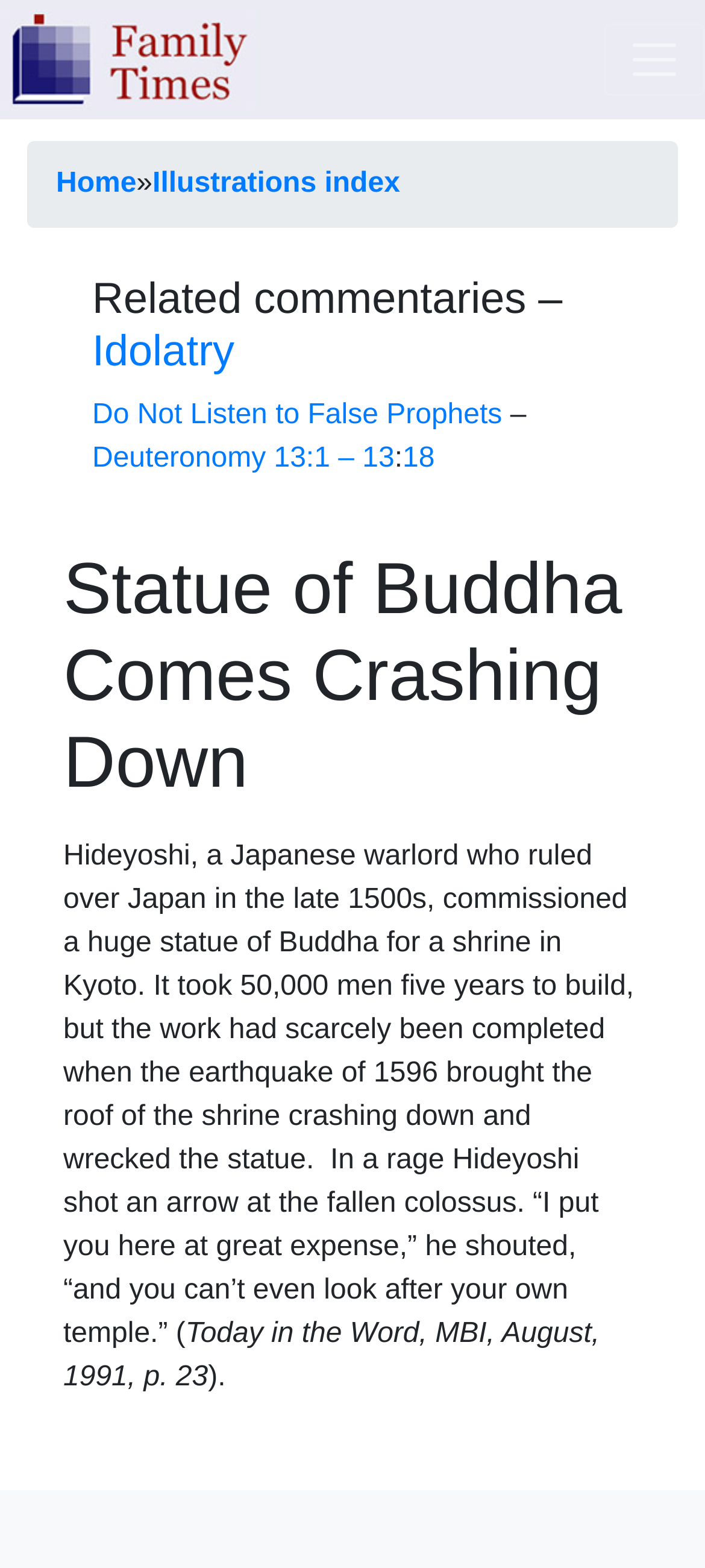What is the name of the publication that the story is from?
Refer to the image and provide a one-word or short phrase answer.

Today in the Word